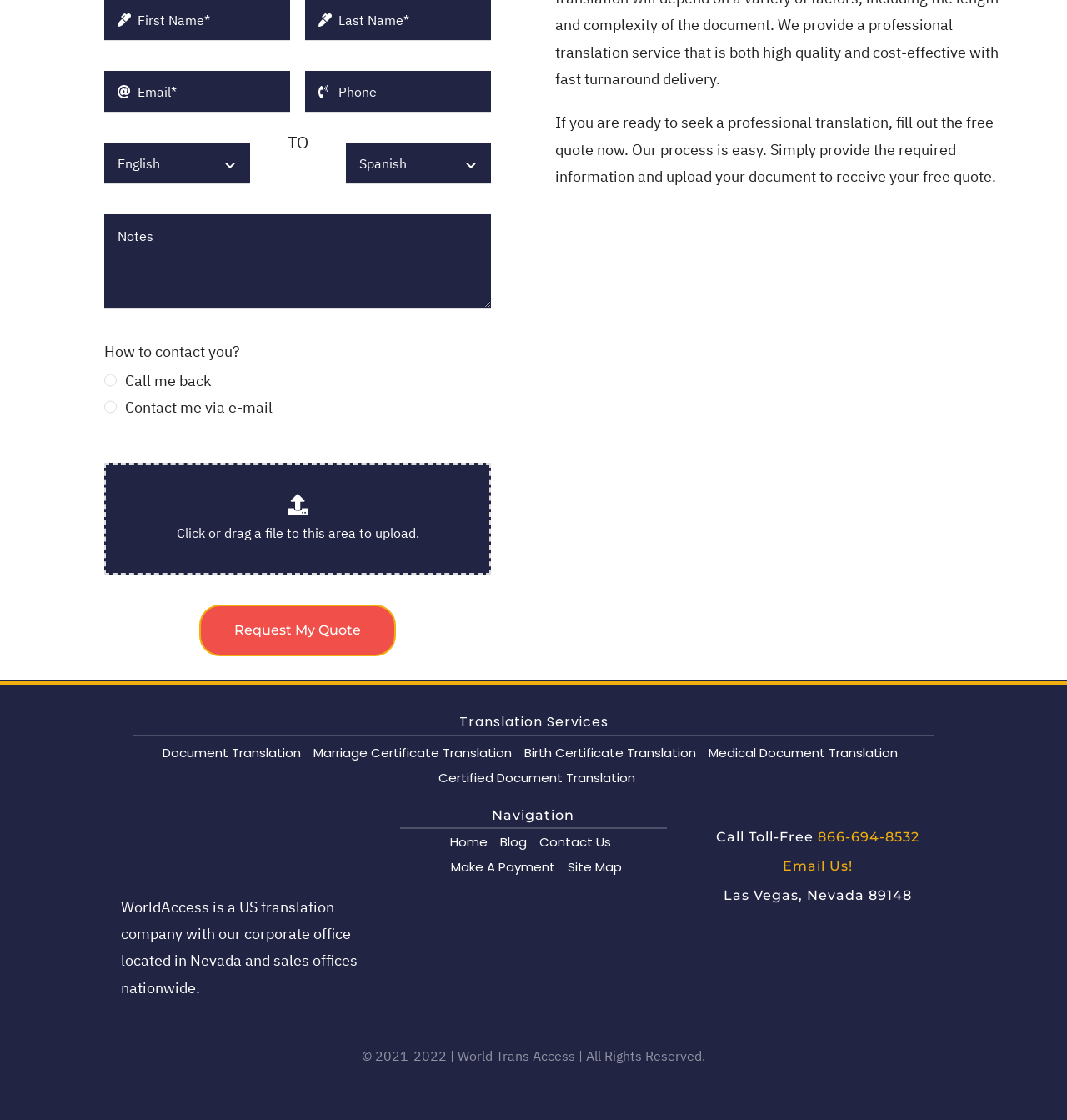Provide a short answer using a single word or phrase for the following question: 
How many contact methods are provided?

3